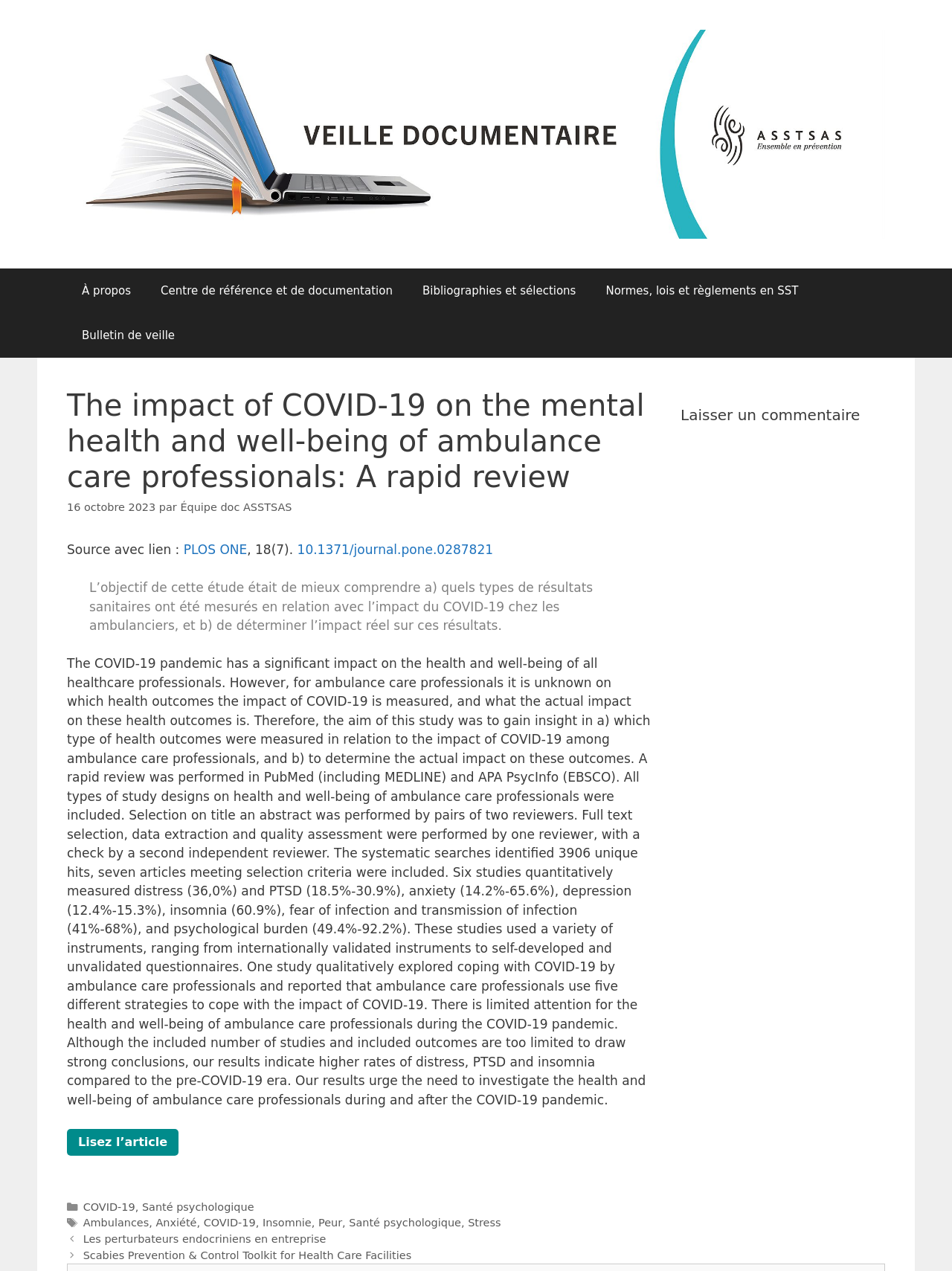Based on the image, please respond to the question with as much detail as possible:
What is the name of the journal where the study was published?

The name of the journal is found in the article section of the webpage, where it is mentioned as 'Source avec lien :' followed by the link 'PLOS ONE'.